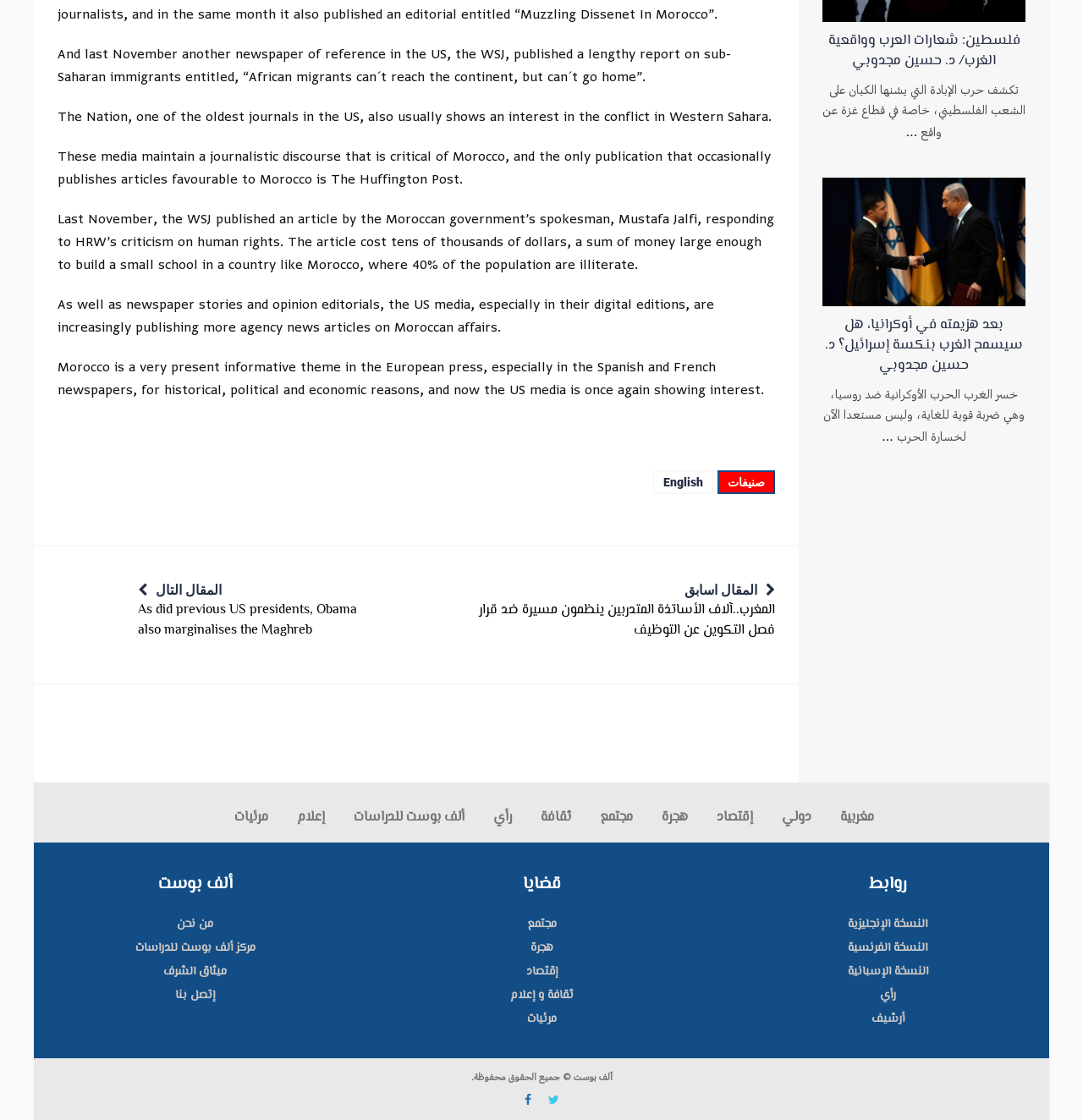Find the bounding box coordinates of the clickable area required to complete the following action: "Visit the center for Alif Post studies".

[0.125, 0.838, 0.236, 0.855]